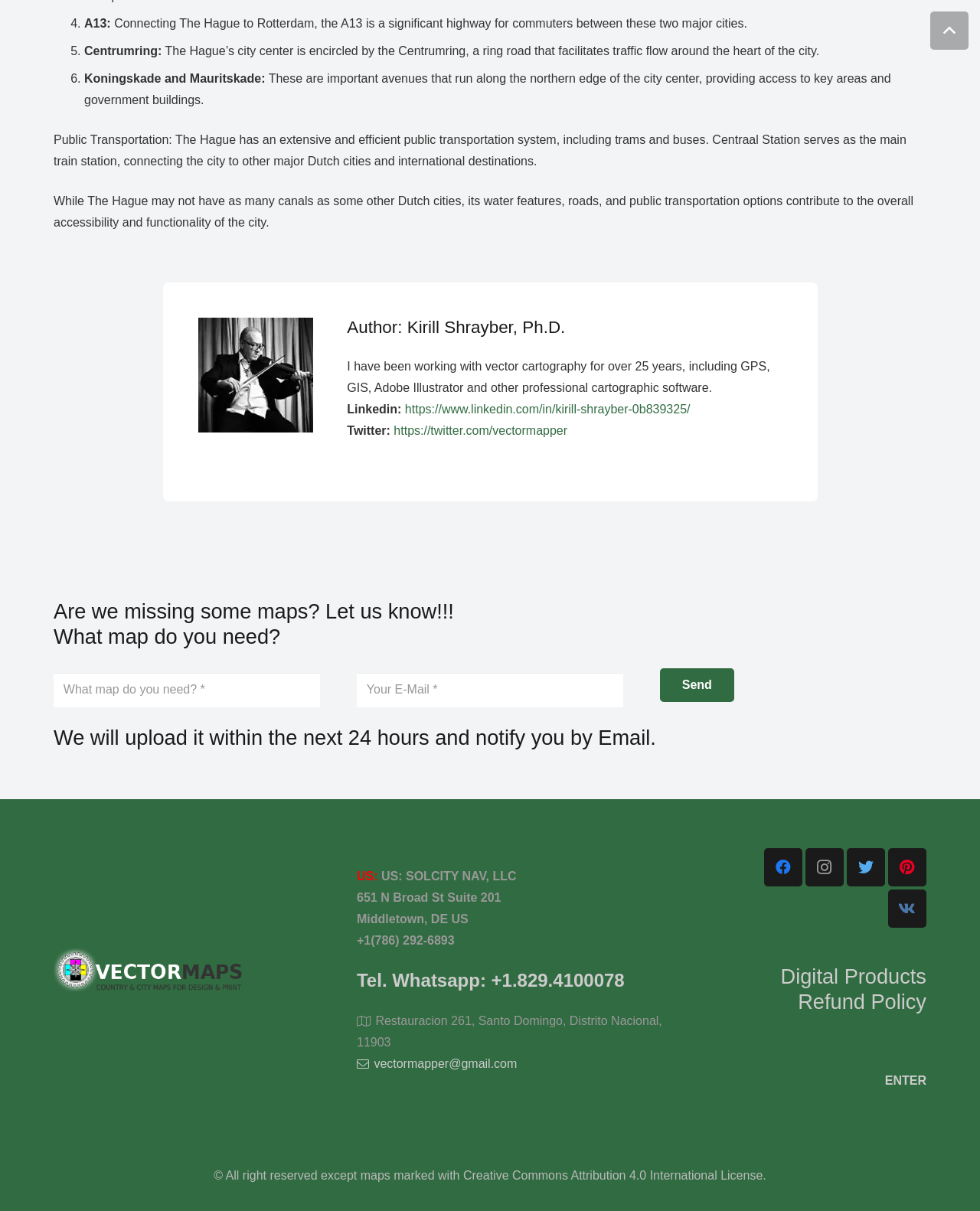Can you find the bounding box coordinates of the area I should click to execute the following instruction: "Enter your email address"?

[0.364, 0.556, 0.636, 0.584]